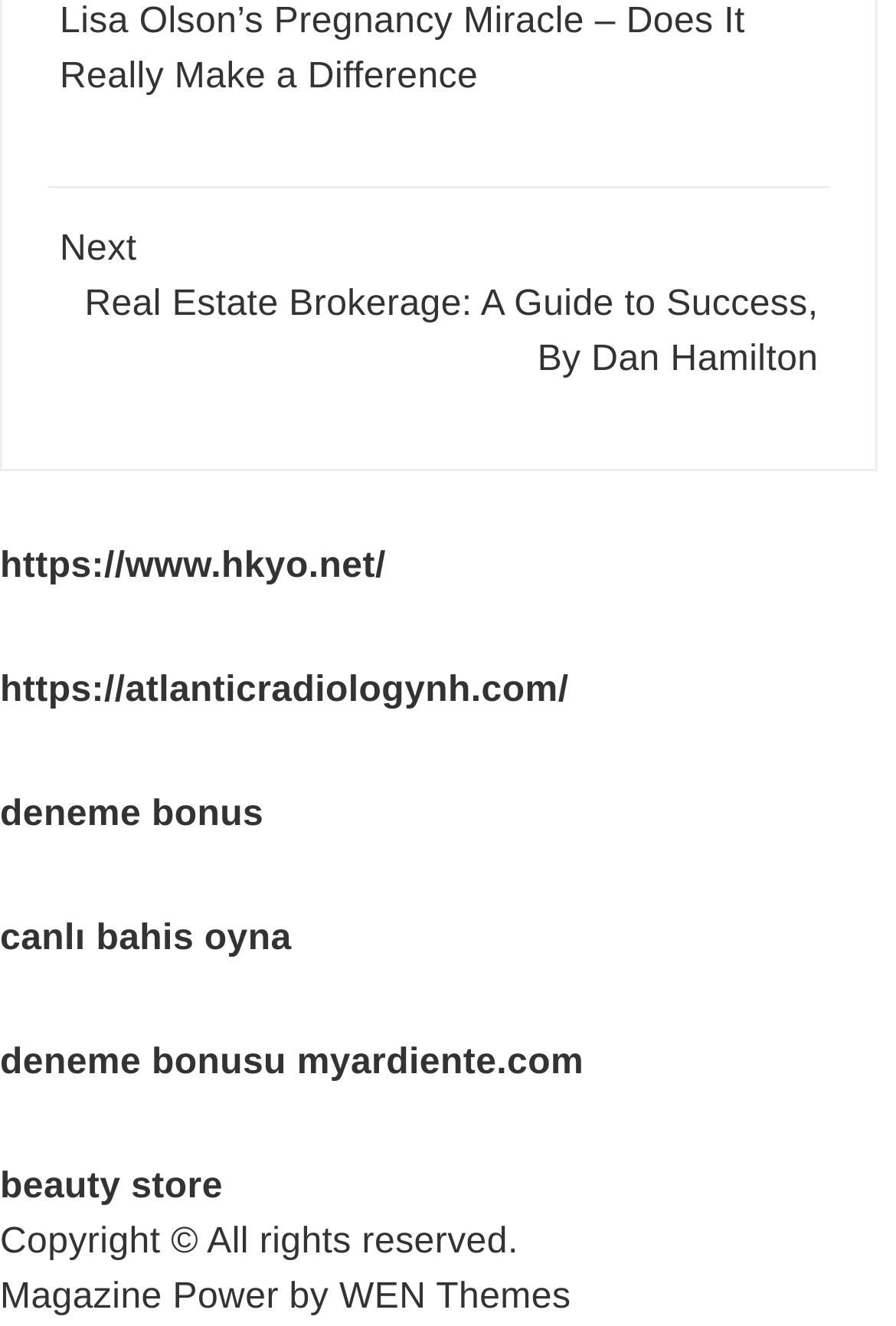Locate the bounding box coordinates of the area that needs to be clicked to fulfill the following instruction: "check Atlantic Radiology NH". The coordinates should be in the format of four float numbers between 0 and 1, namely [left, top, right, bottom].

[0.0, 0.507, 0.635, 0.536]